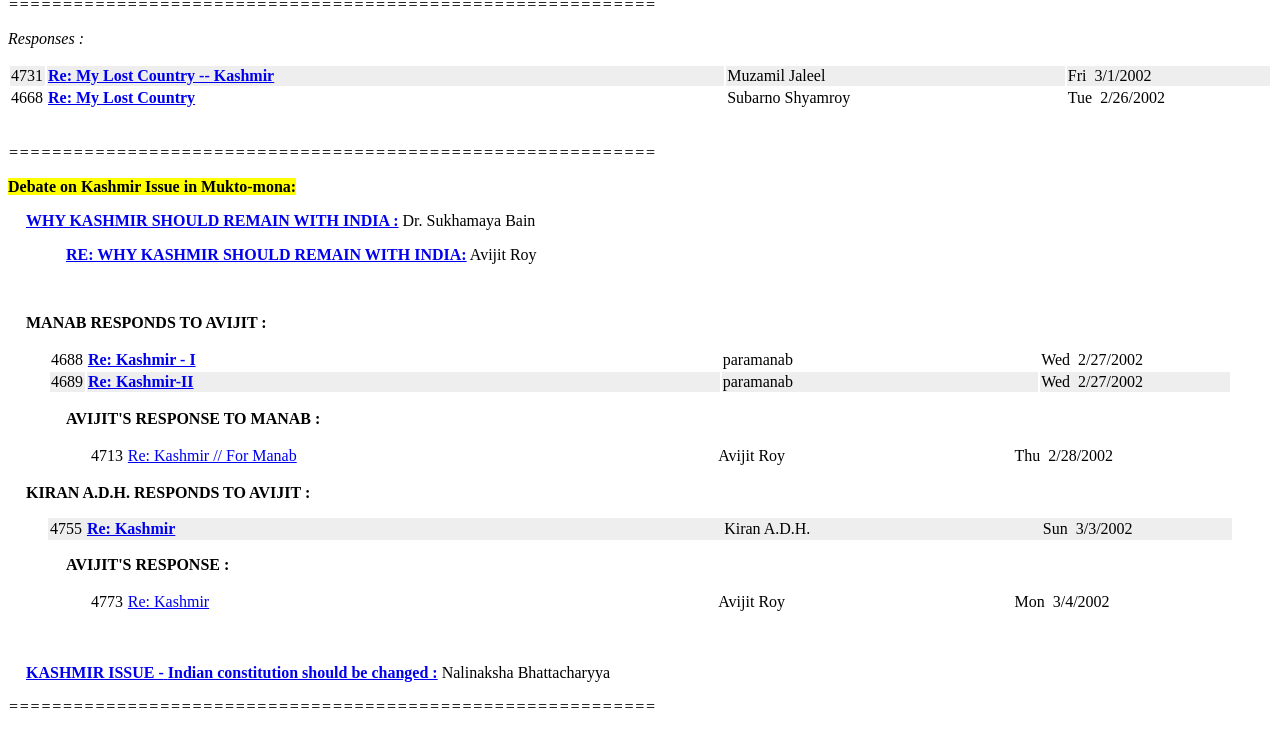Find the bounding box coordinates for the HTML element described in this sentence: "Re: Kashmir // For Manab". Provide the coordinates as four float numbers between 0 and 1, in the format [left, top, right, bottom].

[0.1, 0.611, 0.232, 0.634]